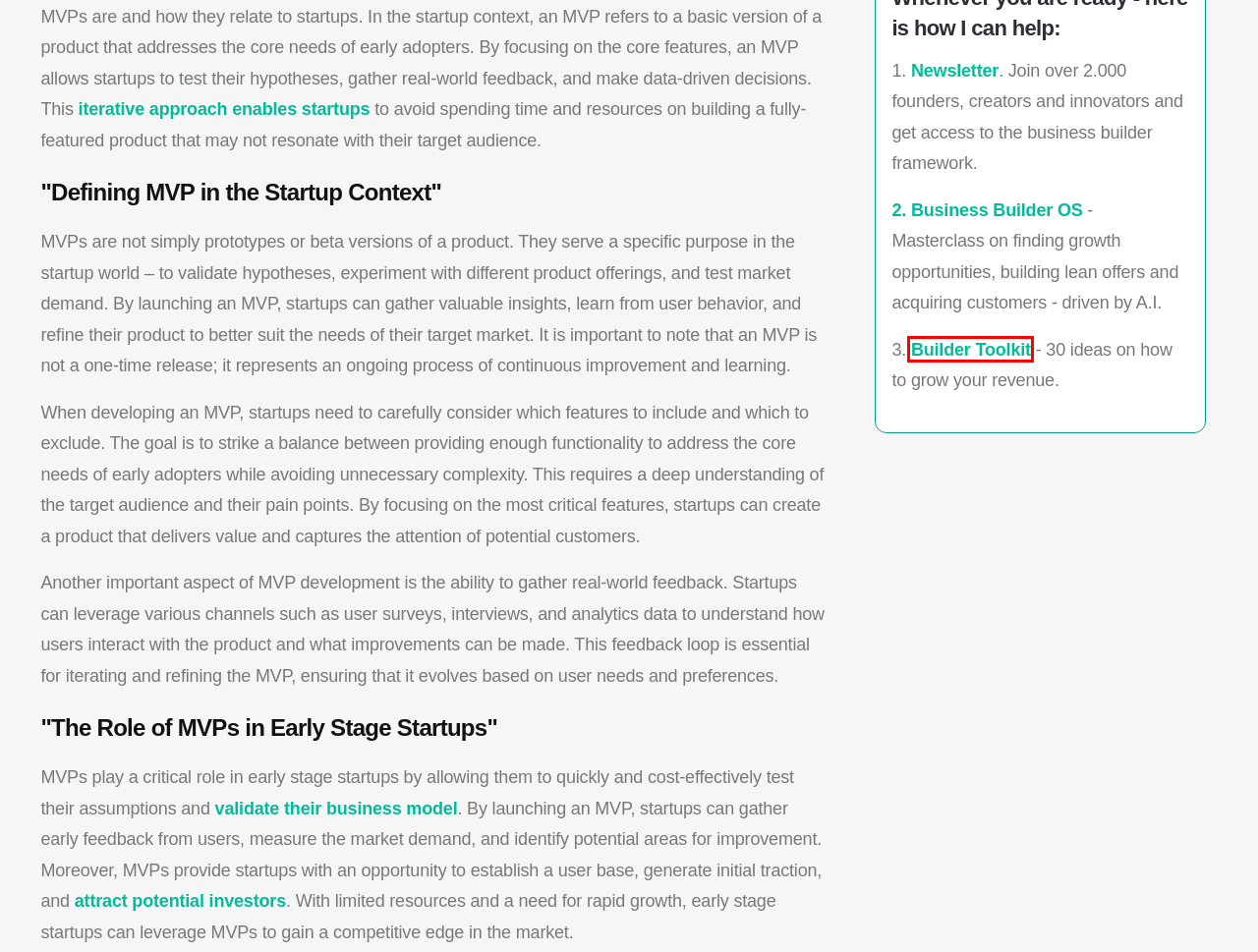You are given a screenshot of a webpage within which there is a red rectangle bounding box. Please choose the best webpage description that matches the new webpage after clicking the selected element in the bounding box. Here are the options:
A. Strategy Frameworks for Business Designers - Lean startup Explained  | Untaylored
B. Unveiling the Business Model Innovation Patterns Employed by Unicorn Startups  | Untaylored
C. Why Should You Assess your Business Model?  | Untaylored
D. How To Test A Business Idea? The Ultimate Guide to a Successful MVP Launch!  | Untaylored
E. Untaylored l Tools
F. Newsletter
G. Masterclass
H. Navigating the World of Venture Strategy: A Comprehensive Guide  | Untaylored

E